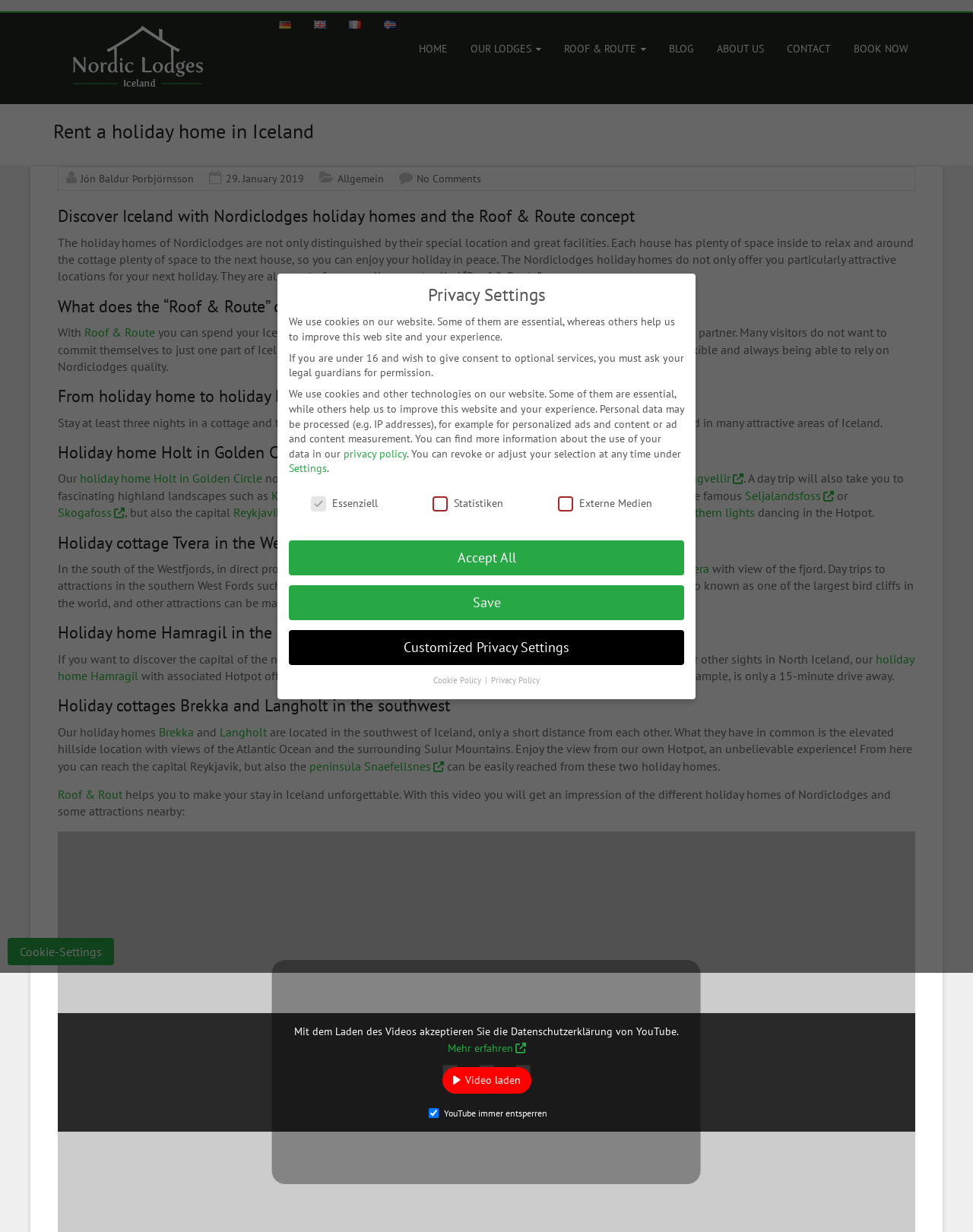What is the location of the holiday home Tvera?
Refer to the image and give a detailed response to the question.

According to the webpage, the holiday home Tvera is located in the Westfjords, specifically in the south of the Westfjords, near the ferry landing stage in Brjánslækur.